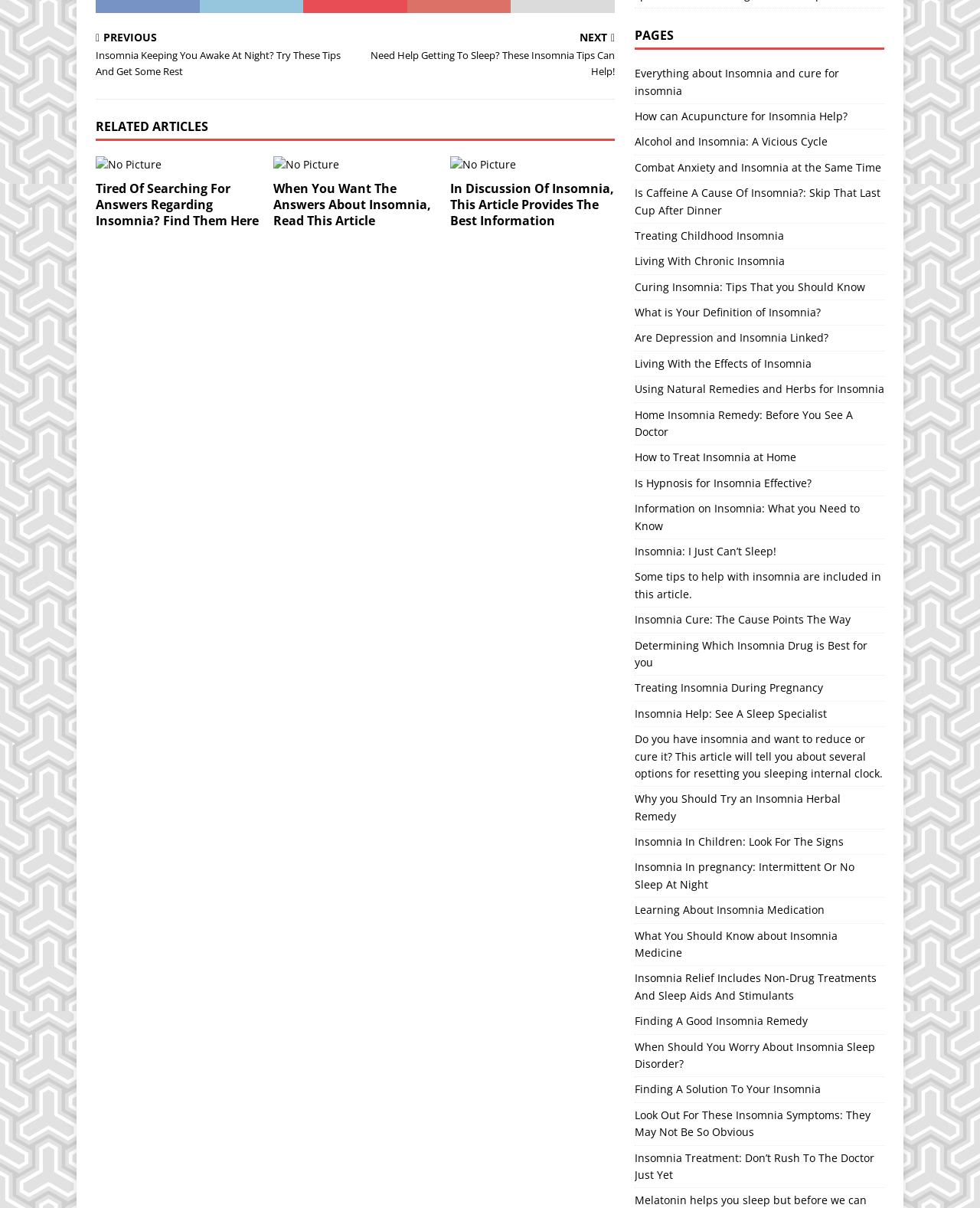What is the purpose of the links in the 'PAGES' section?
Please provide a single word or phrase as your answer based on the screenshot.

Access to related pages